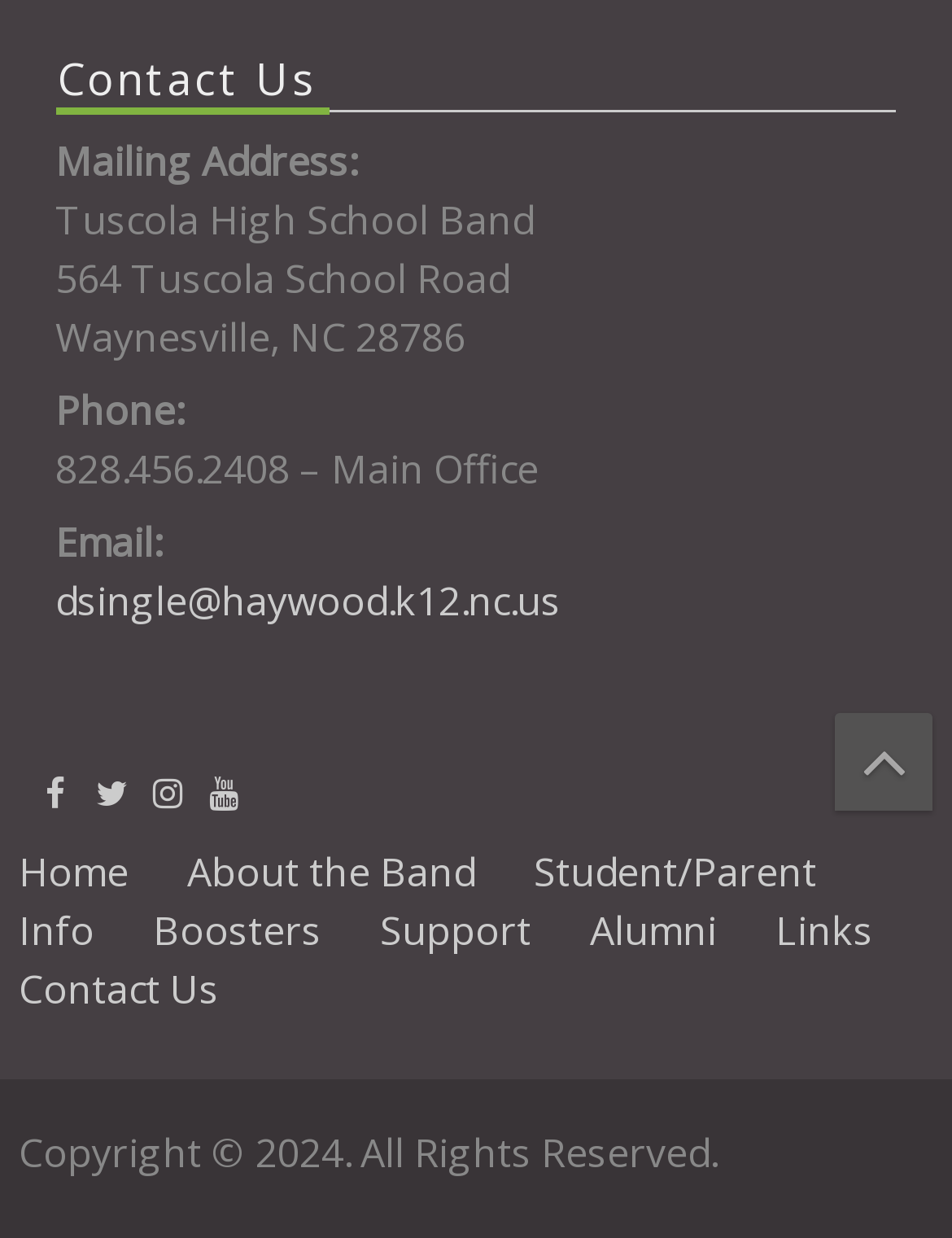Determine the bounding box coordinates of the UI element described by: "parent_node: (828) 456-2408".

[0.877, 0.576, 0.98, 0.655]